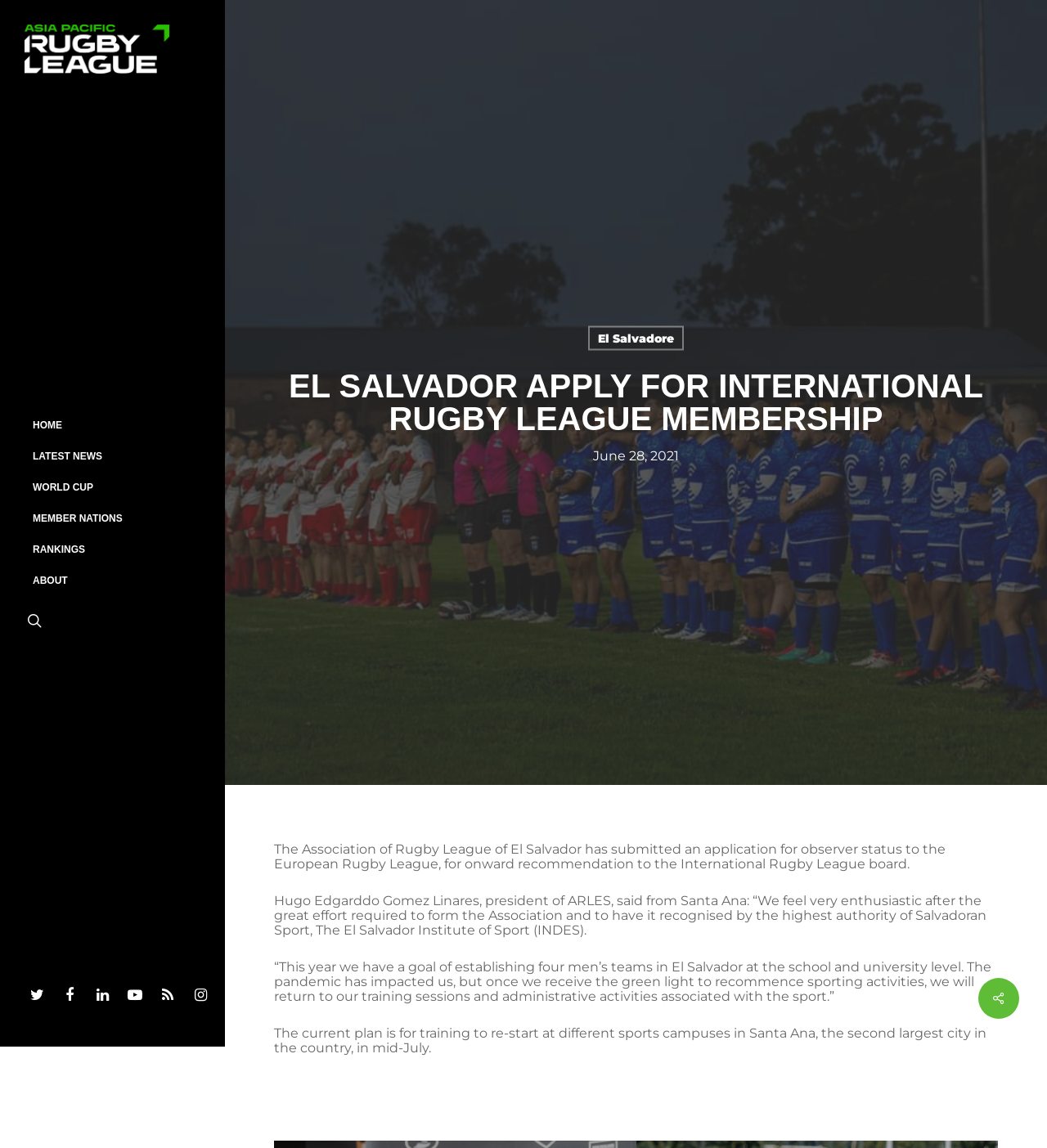What is the status that El Salvador is applying for in the European Rugby League?
Using the screenshot, give a one-word or short phrase answer.

Observer status